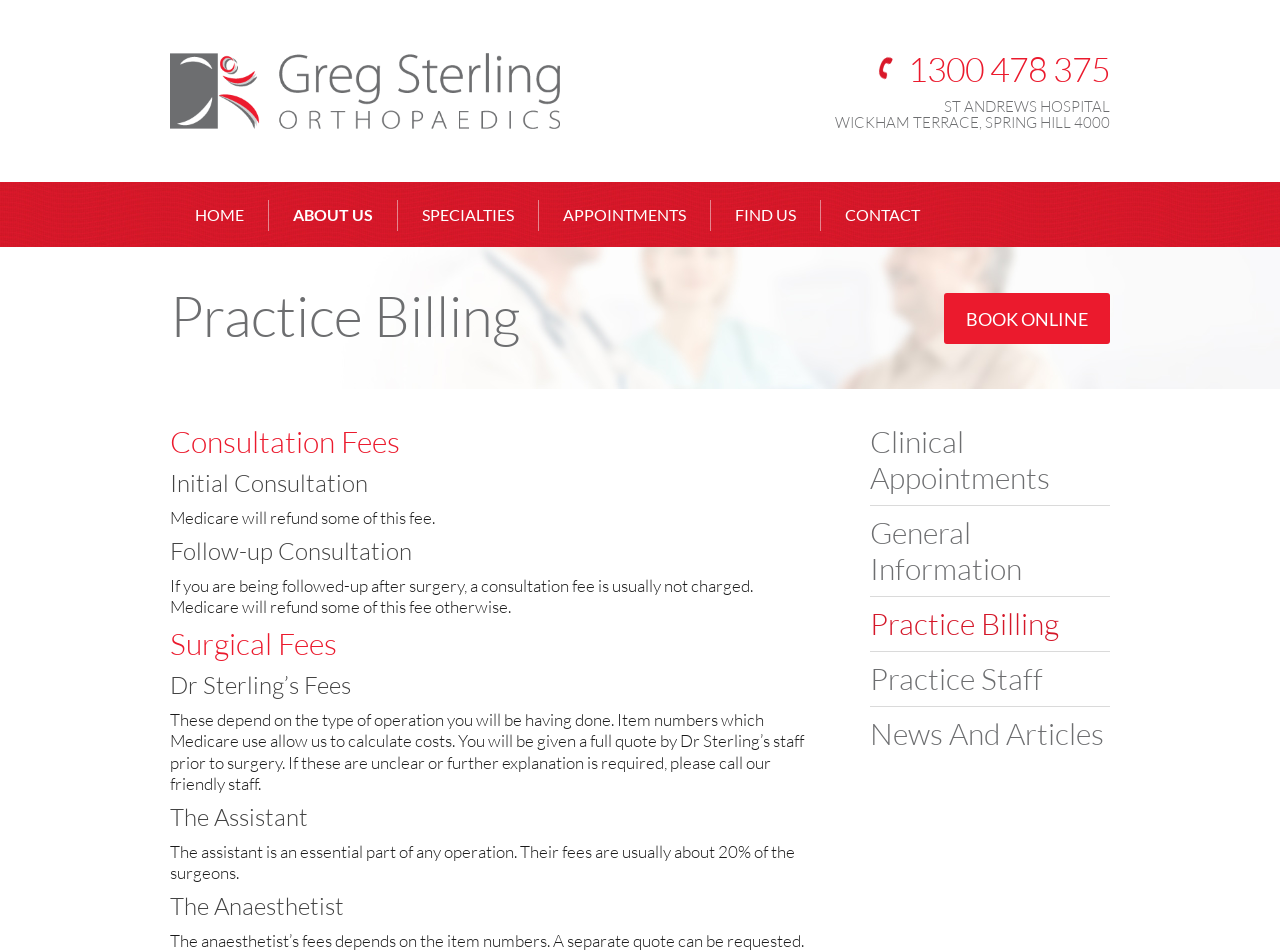Locate the bounding box coordinates of the clickable part needed for the task: "Click on the 'Clinical Appointments' link".

[0.68, 0.446, 0.867, 0.532]